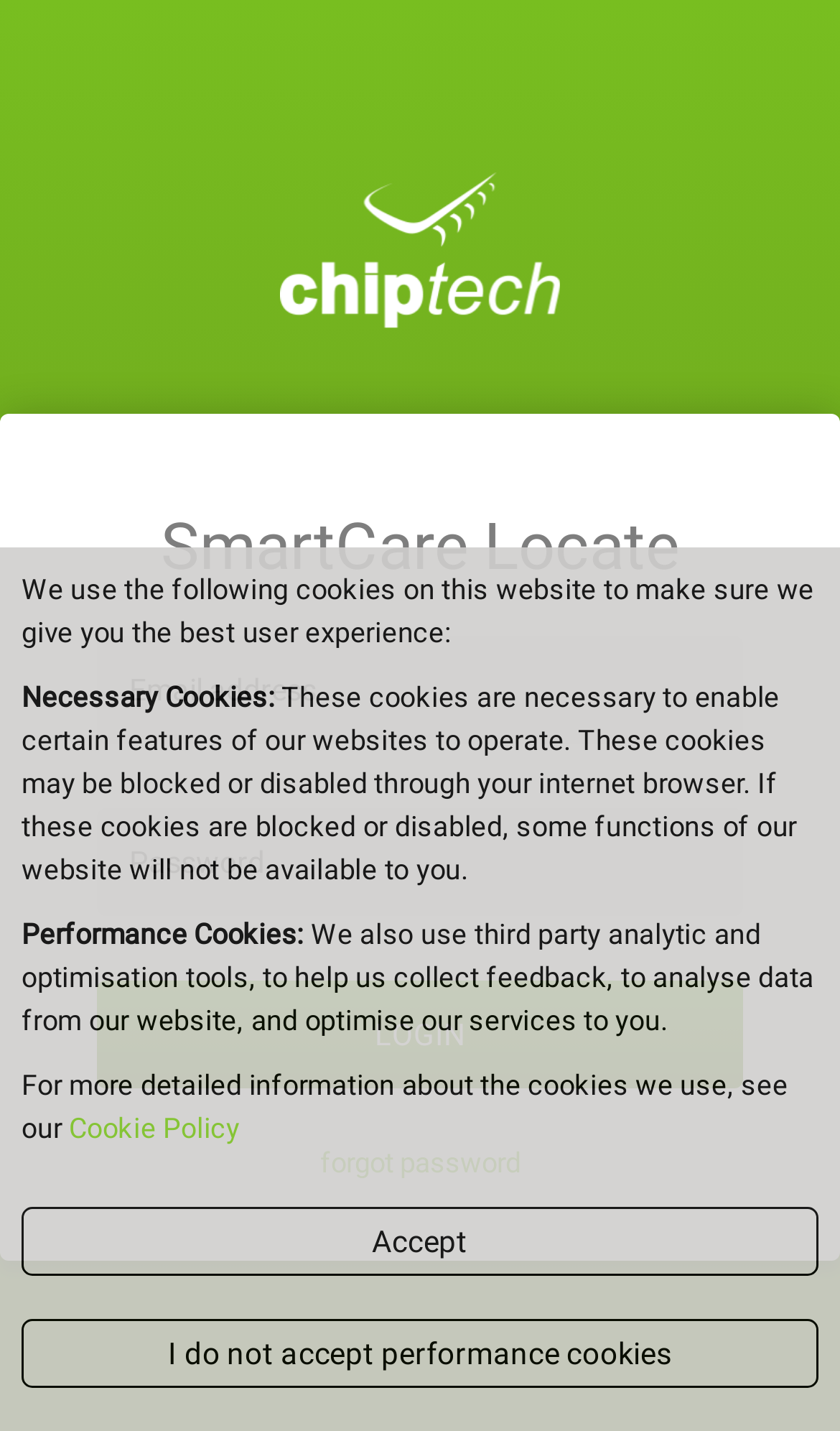Please respond to the question with a concise word or phrase:
How many textboxes are there for login credentials?

Two